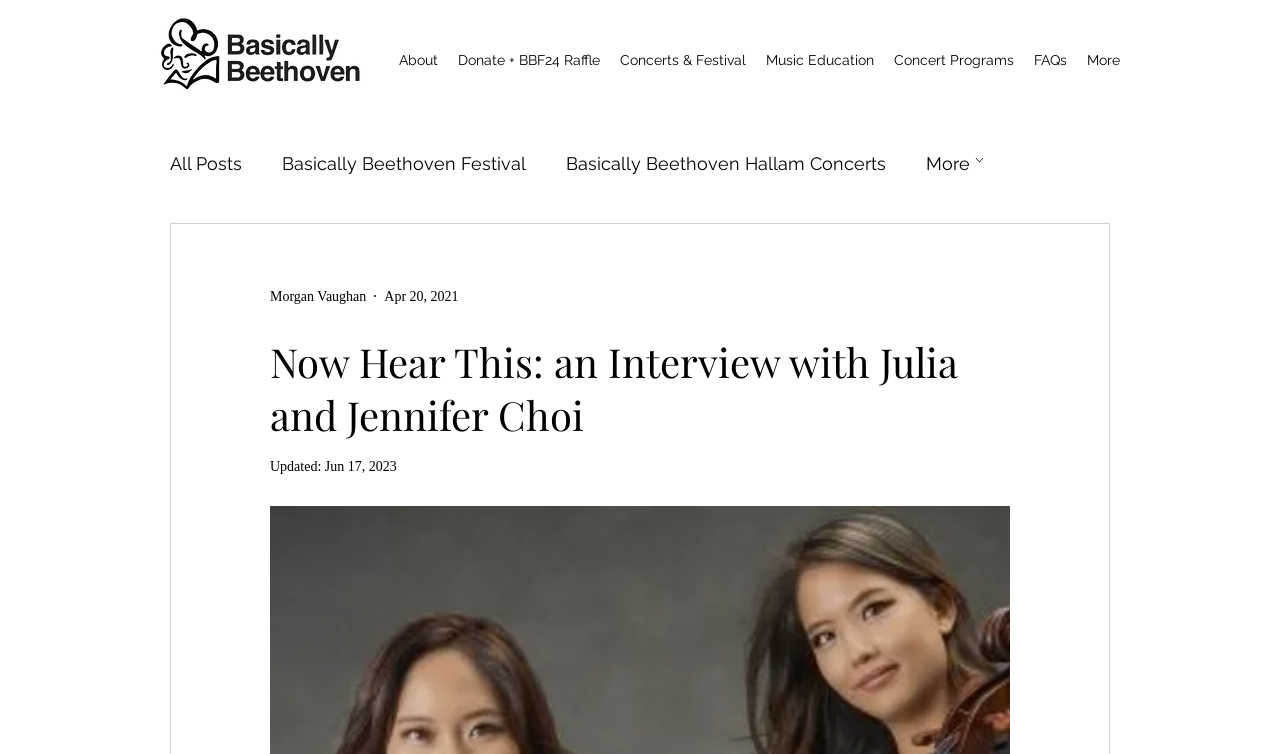Please locate the bounding box coordinates of the element that needs to be clicked to achieve the following instruction: "Click the 'About' link". The coordinates should be four float numbers between 0 and 1, i.e., [left, top, right, bottom].

[0.304, 0.045, 0.35, 0.114]